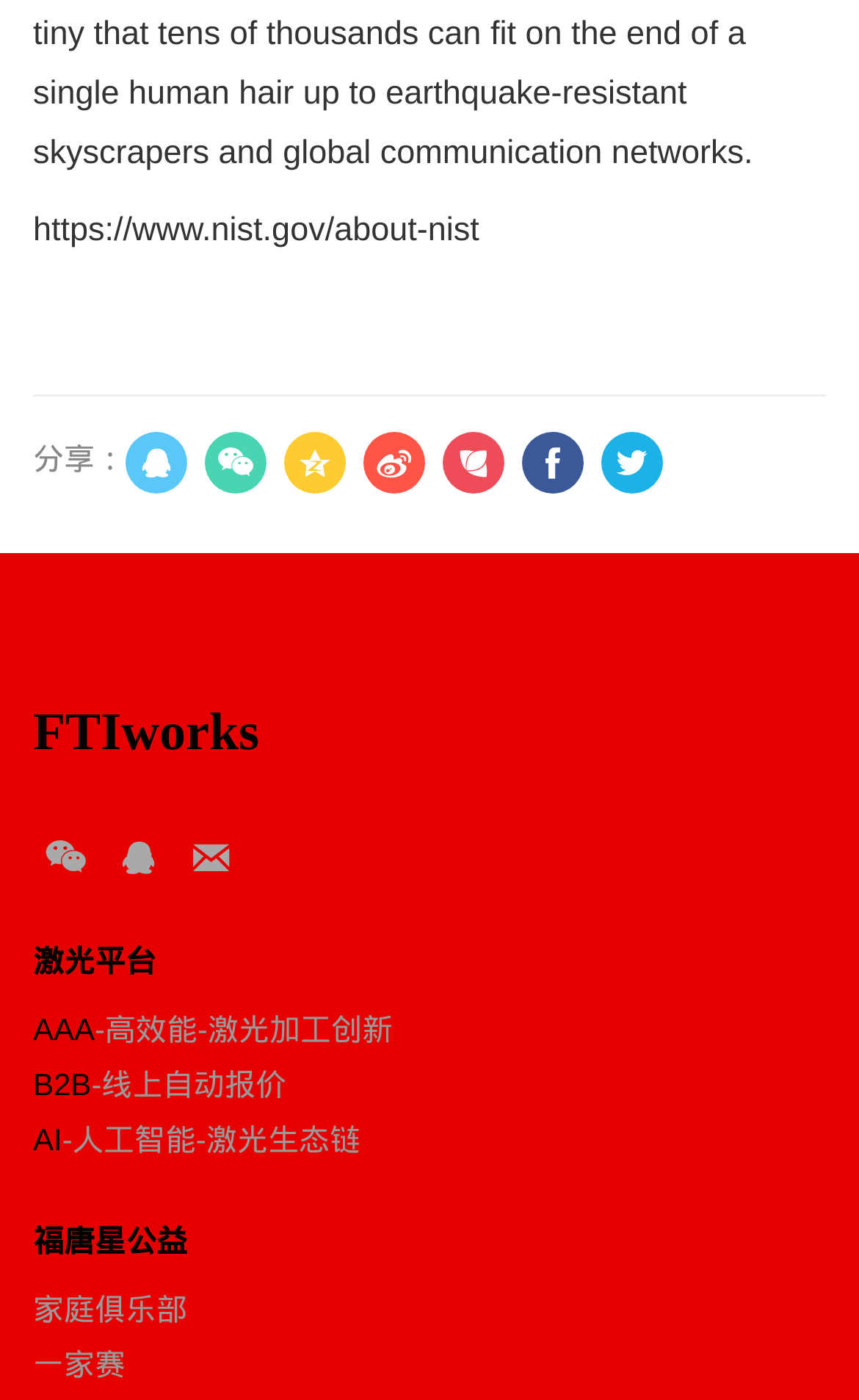Please identify the bounding box coordinates for the region that you need to click to follow this instruction: "check 福唐星公益".

[0.038, 0.873, 0.218, 0.898]